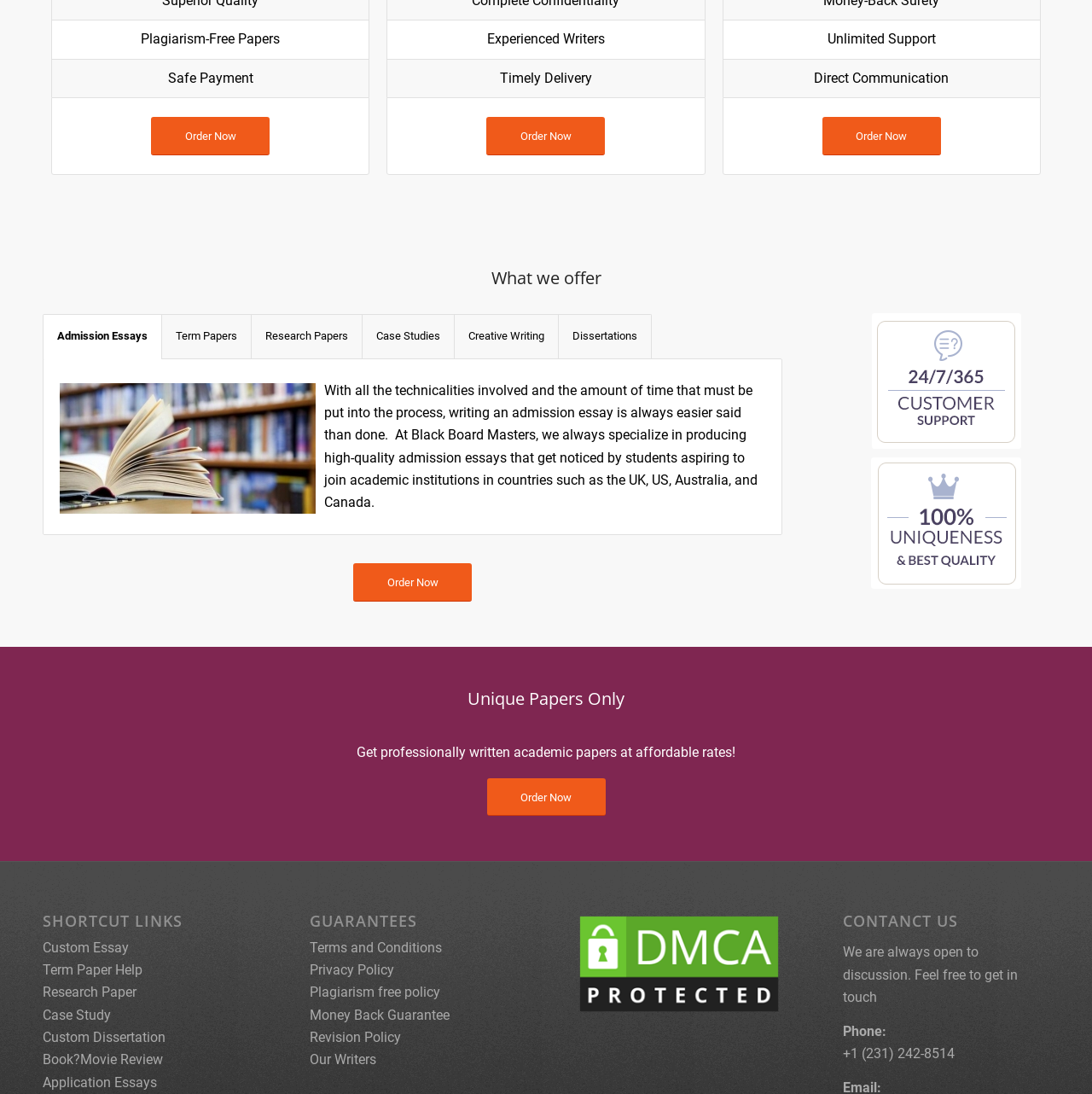Find the UI element described as: "Order Now" and predict its bounding box coordinates. Ensure the coordinates are four float numbers between 0 and 1, [left, top, right, bottom].

[0.446, 0.107, 0.554, 0.142]